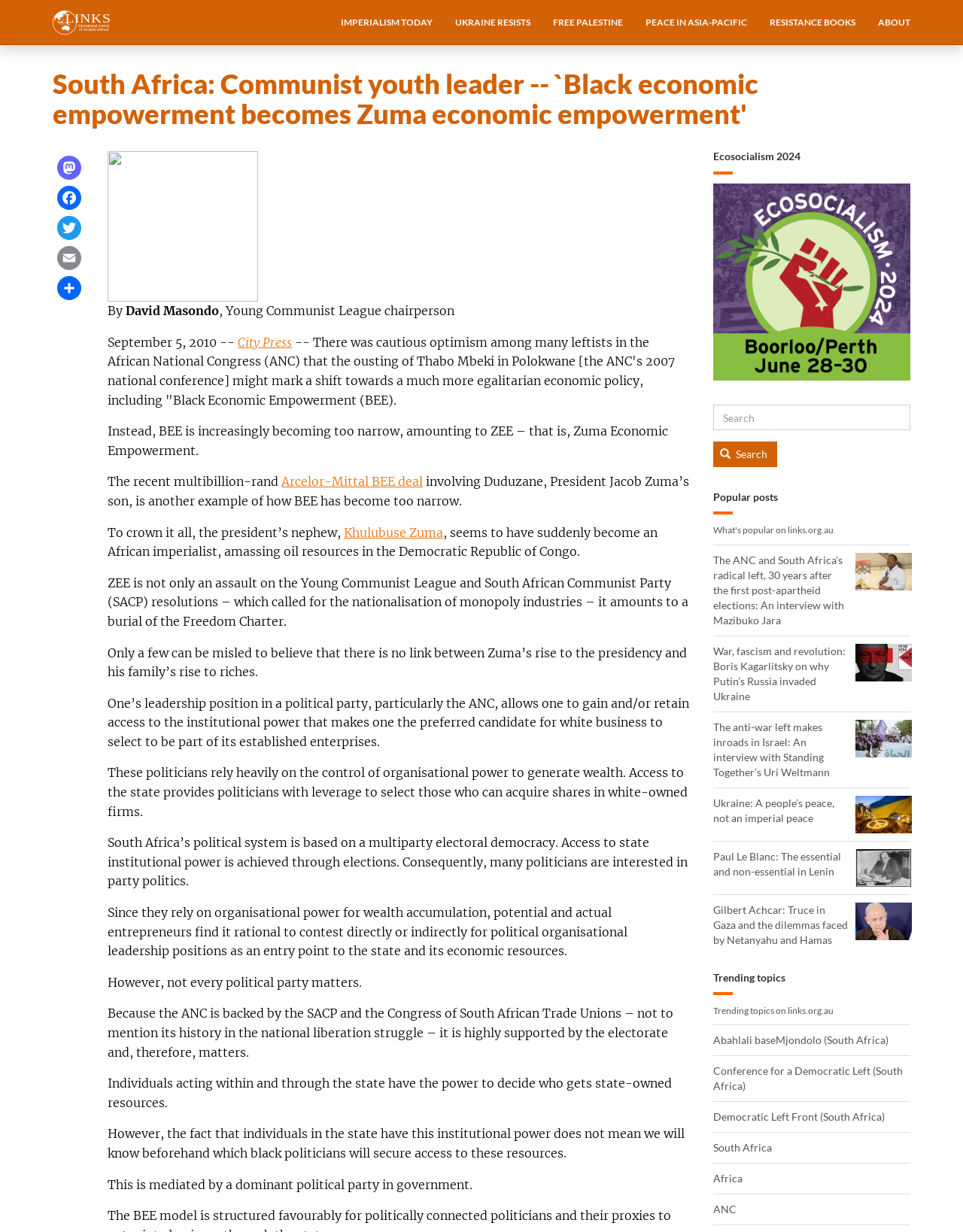Please locate the clickable area by providing the bounding box coordinates to follow this instruction: "Share the current article".

[0.058, 0.221, 0.085, 0.243]